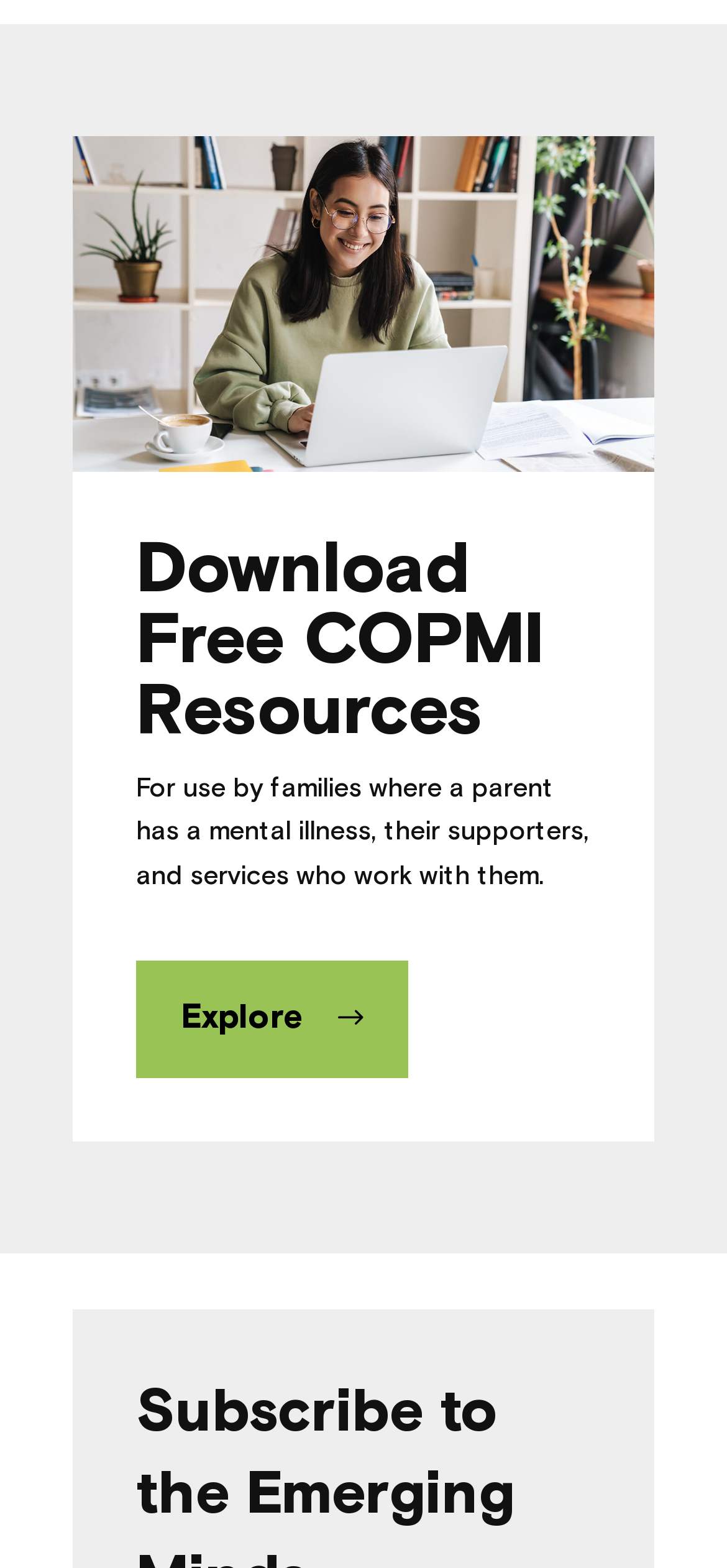Determine the bounding box coordinates of the region to click in order to accomplish the following instruction: "Explore COPMI resources". Provide the coordinates as four float numbers between 0 and 1, specifically [left, top, right, bottom].

[0.187, 0.612, 0.562, 0.687]